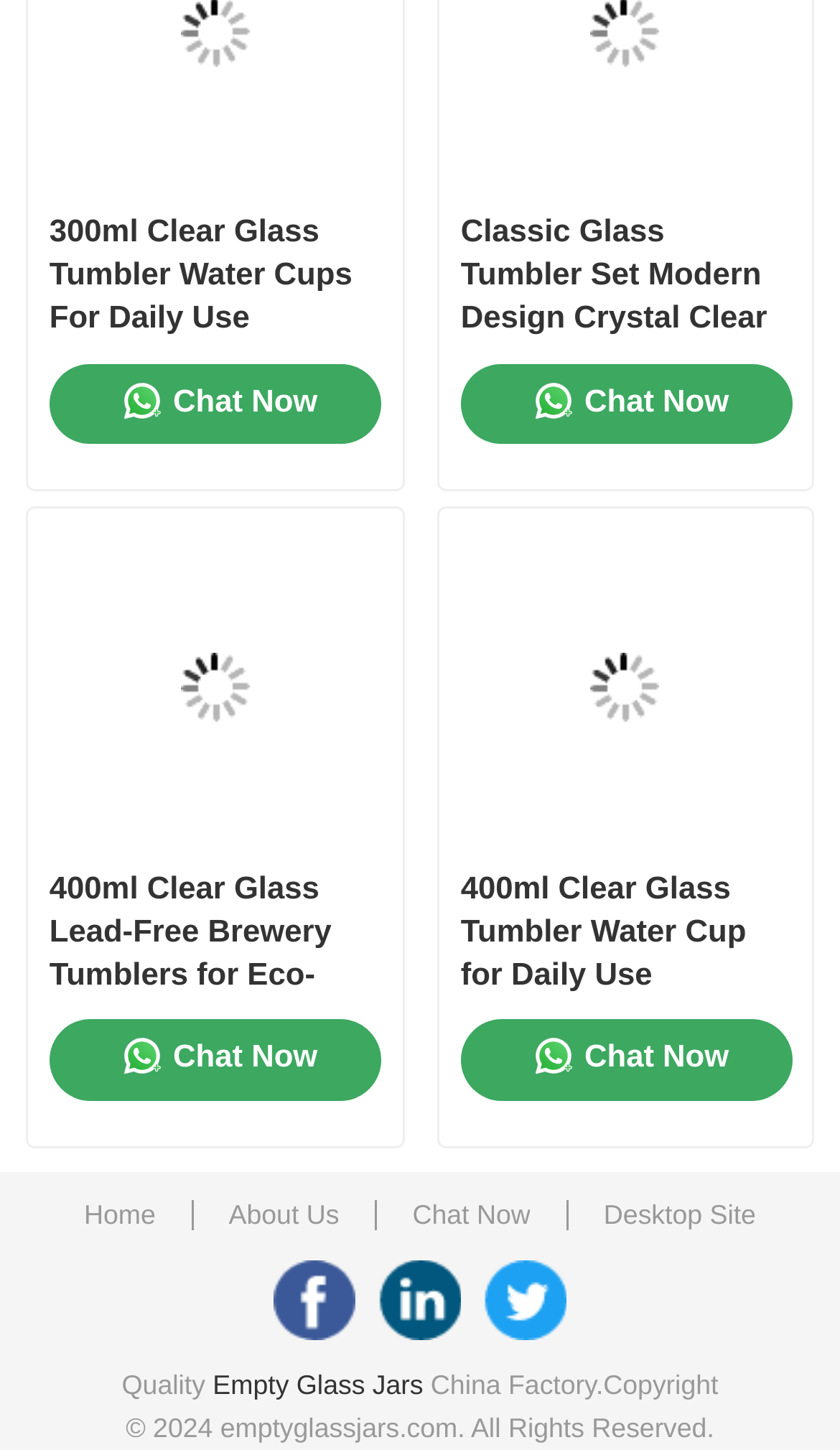What is the copyright year?
Analyze the image and deliver a detailed answer to the question.

I looked at the footer of the webpage and found the copyright information, which includes the year 2024.